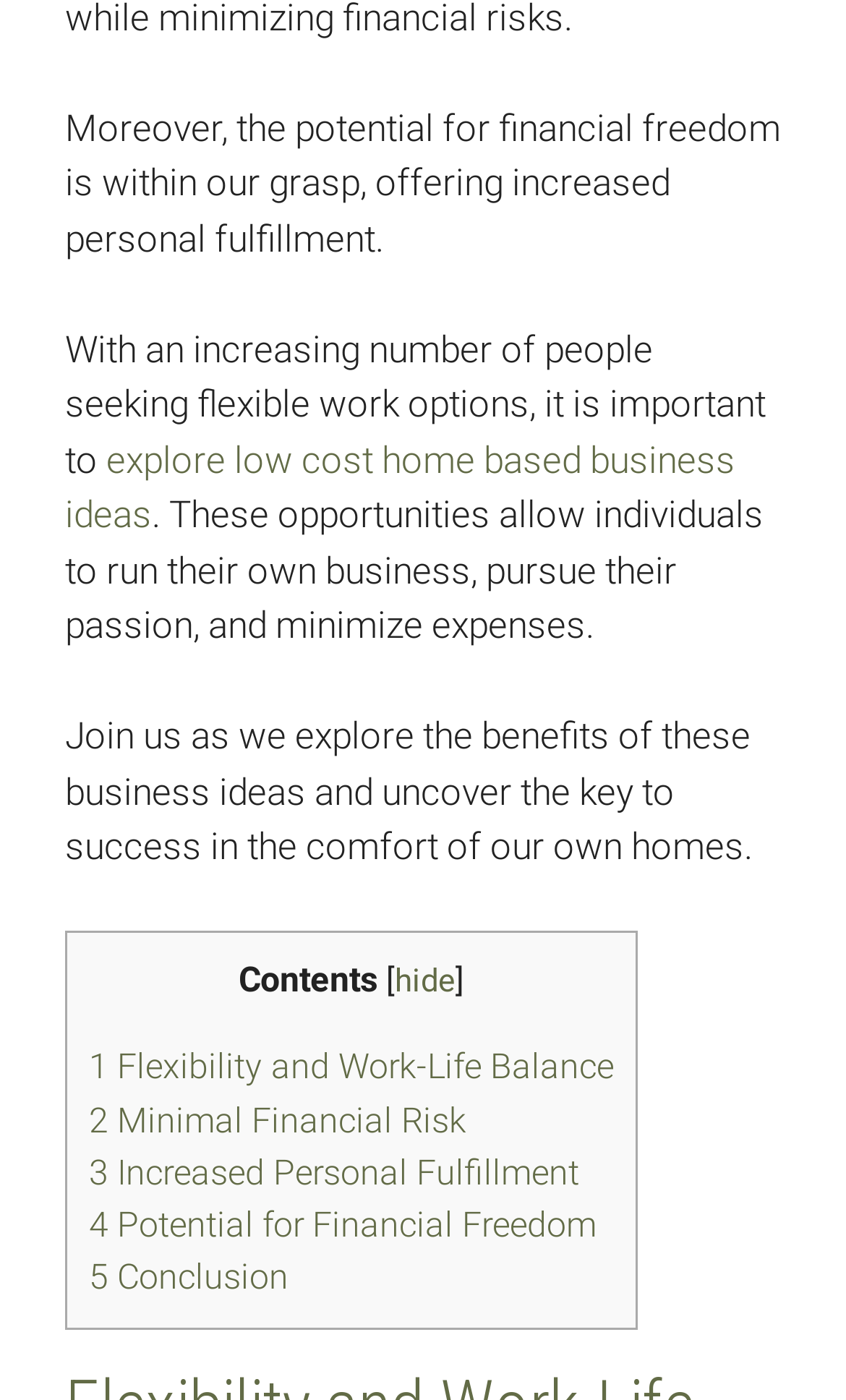Examine the image carefully and respond to the question with a detailed answer: 
How many benefits of home based business ideas are discussed?

The webpage provides a contents section with 5 links, each representing a benefit of home based business ideas, namely 'Flexibility and Work-Life Balance', 'Minimal Financial Risk', 'Increased Personal Fulfillment', 'Potential for Financial Freedom', and 'Conclusion'.